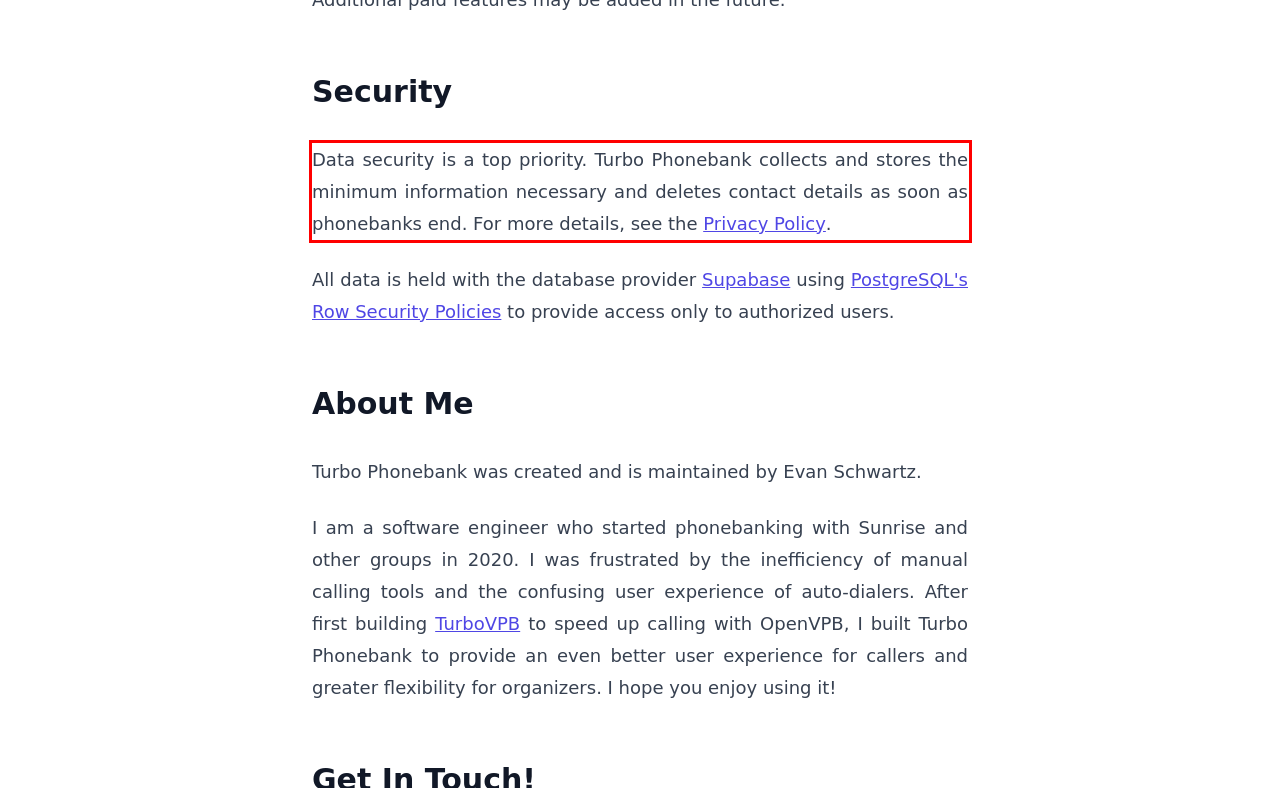In the screenshot of the webpage, find the red bounding box and perform OCR to obtain the text content restricted within this red bounding box.

Data security is a top priority. Turbo Phonebank collects and stores the minimum information necessary and deletes contact details as soon as phonebanks end. For more details, see the Privacy Policy.